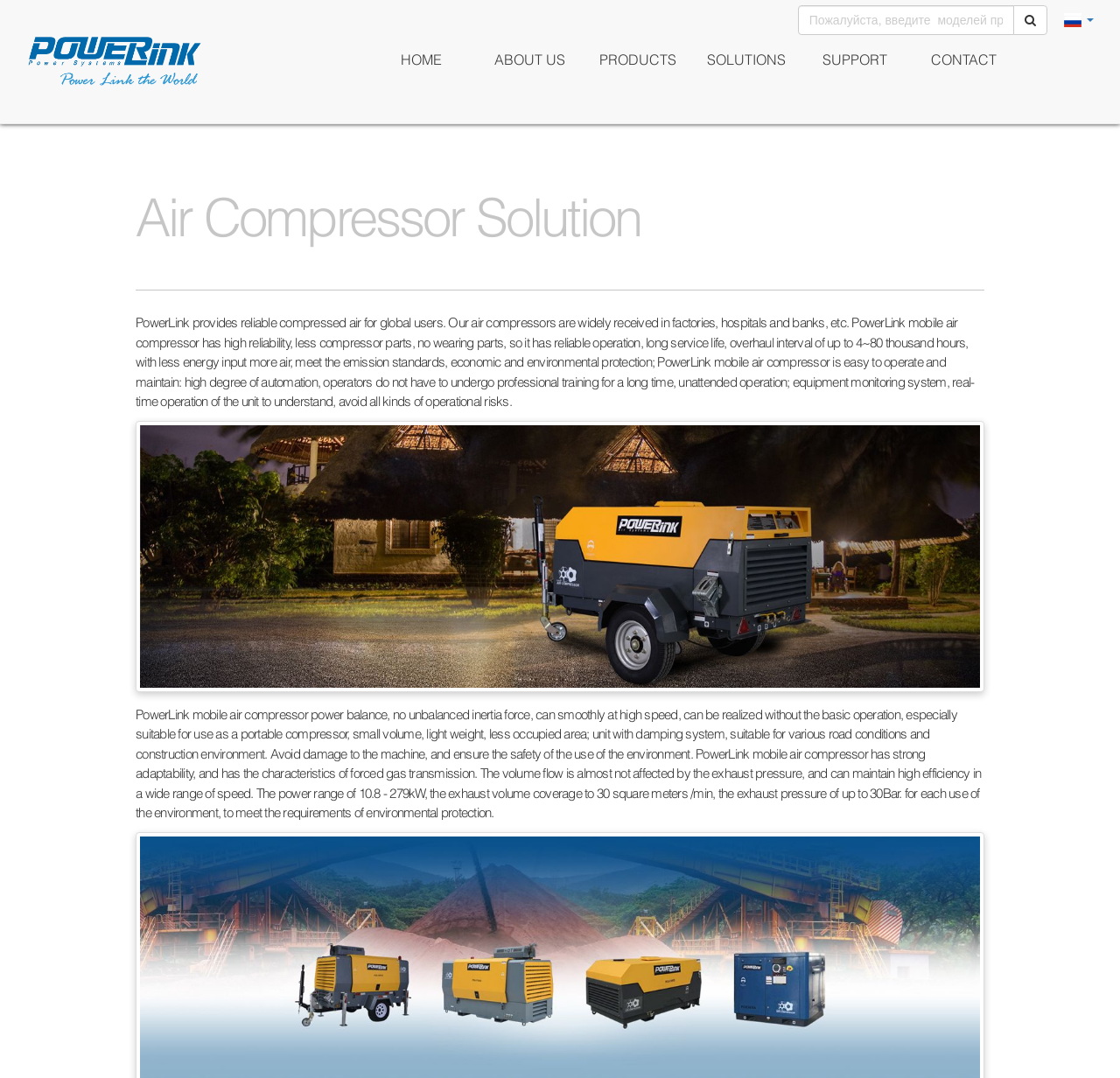Extract the bounding box coordinates for the described element: "placeholder="Пожалуйста, введите моделей продуктов"". The coordinates should be represented as four float numbers between 0 and 1: [left, top, right, bottom].

[0.712, 0.005, 0.906, 0.032]